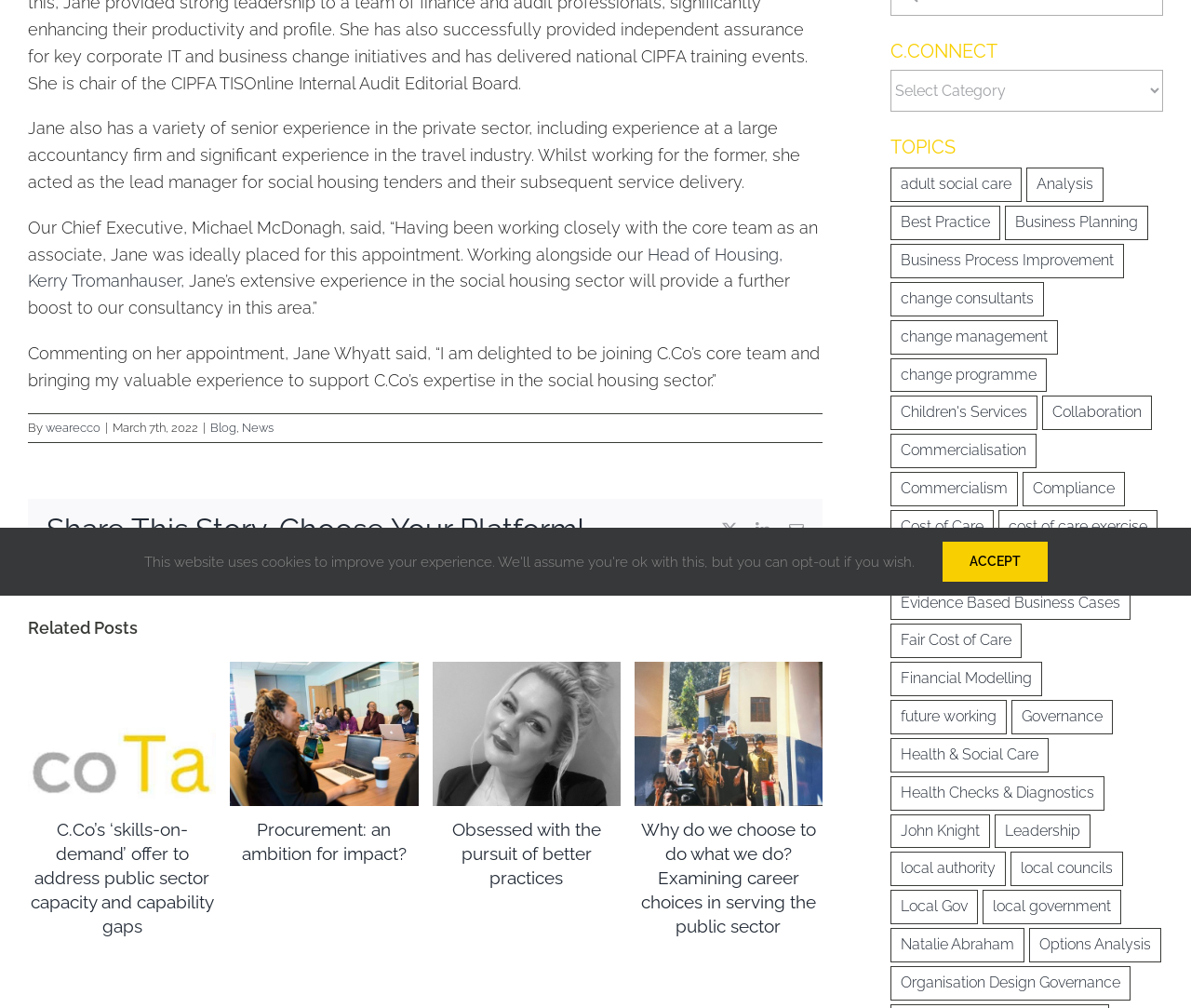Using the provided description Blog, find the bounding box coordinates for the UI element. Provide the coordinates in (top-left x, top-left y, bottom-right x, bottom-right y) format, ensuring all values are between 0 and 1.

[0.177, 0.417, 0.198, 0.431]